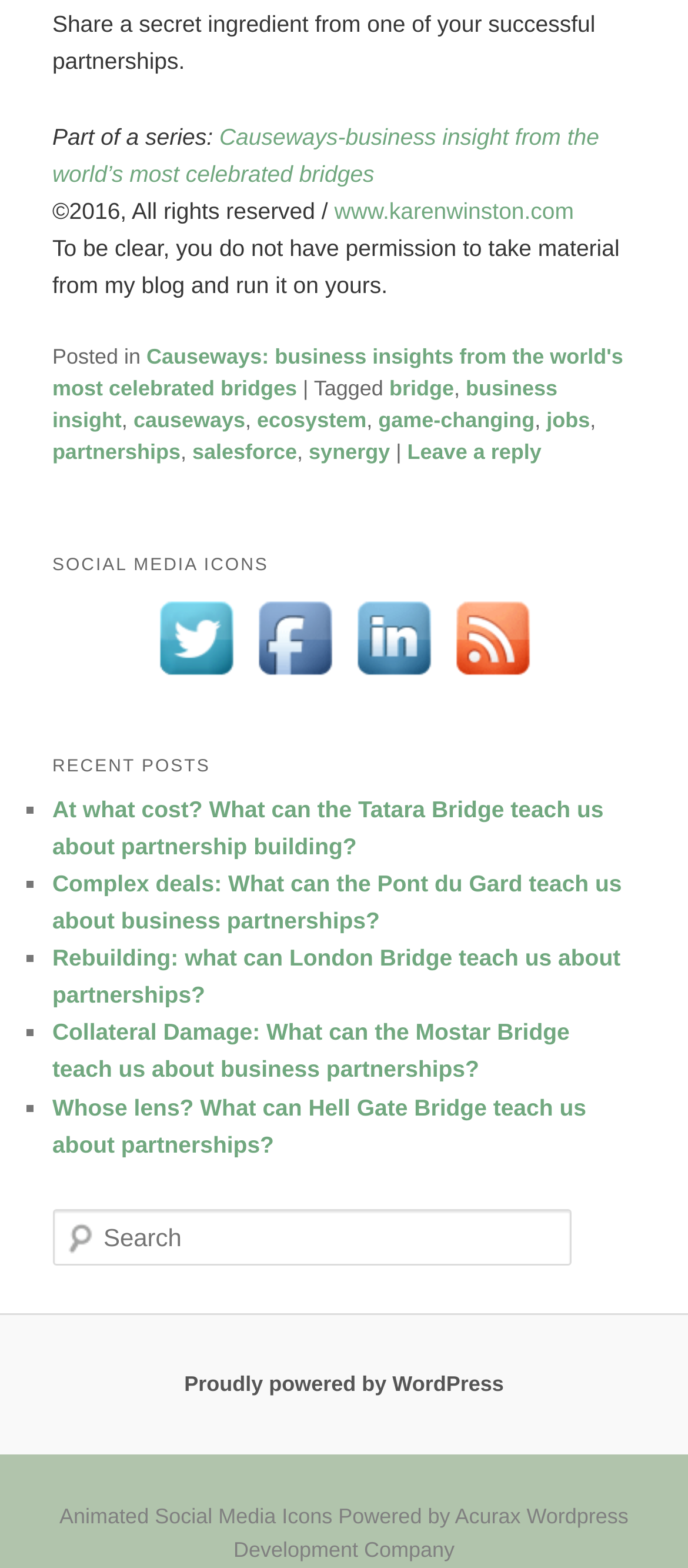Find the bounding box coordinates of the clickable element required to execute the following instruction: "Visit Us On Twitter". Provide the coordinates as four float numbers between 0 and 1, i.e., [left, top, right, bottom].

[0.213, 0.425, 0.356, 0.441]